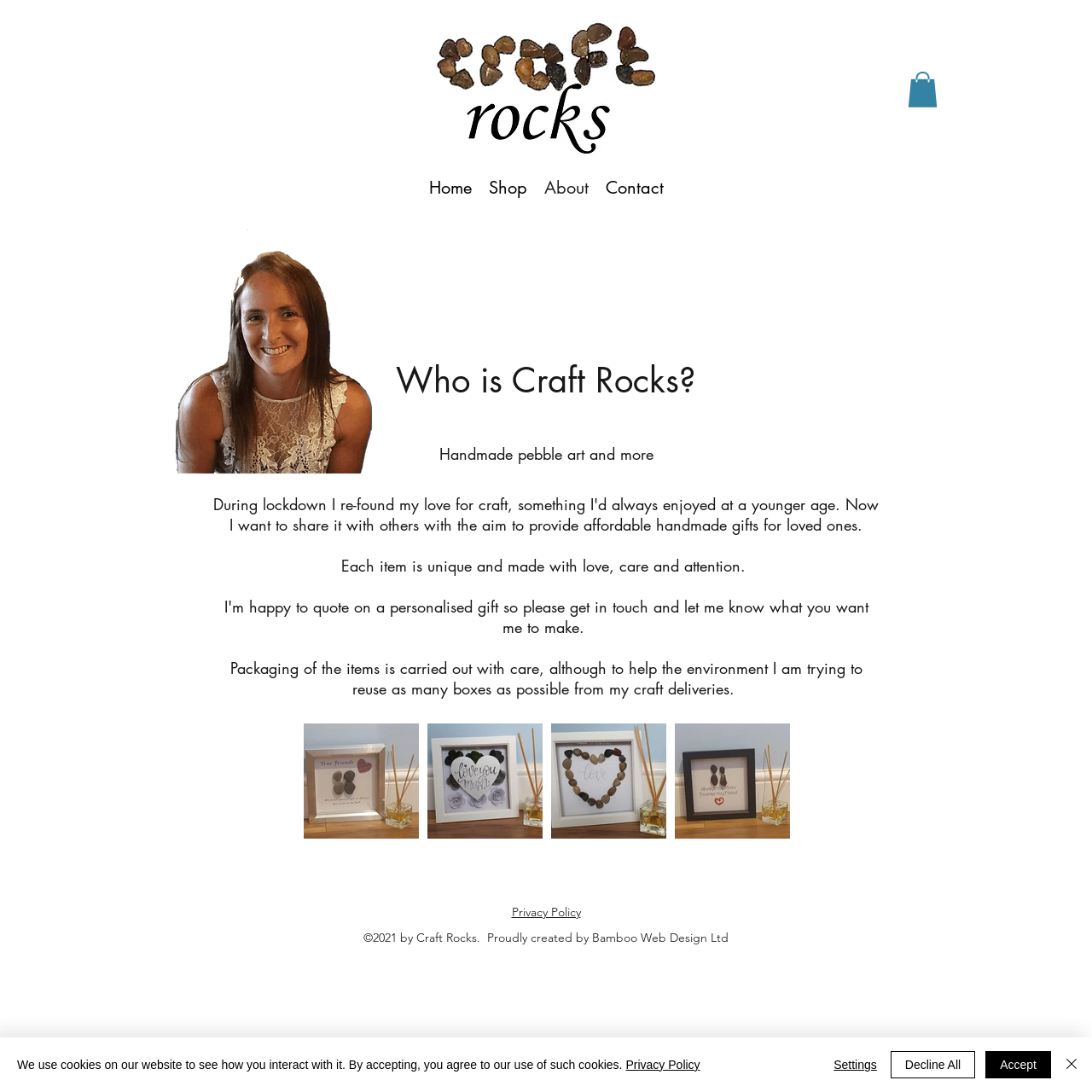Give a detailed account of the webpage's layout and content.

This webpage is about Craft Rocks, a business that creates handmade pebble art and other crafts. At the top left of the page, there is a logo of Craft Rocks, which is an image of a pebble with the business name written on it. Next to the logo, there is a navigation menu with links to the home page, shop, about page, and contact page.

Below the navigation menu, there is a main section that takes up most of the page. In this section, there is a heading that asks "Who is Craft Rocks?" followed by a brief introduction to the business and its owner, Vicky Fear, who is a pebble artist. There are three paragraphs of text that describe the business's mission and values, including a focus on uniqueness, care, and attention to detail in each handmade item.

To the left of the text, there is an image of Vicky Fear, and below the text, there are four buttons that likely link to social media profiles or other external websites. At the very bottom of the page, there is a section with links to the privacy policy, a copyright notice, and a credit to the website's designer, Bamboo Web Design Ltd.

Finally, there is a cookie alert banner at the very bottom of the page, which informs users that the website uses cookies and provides links to the privacy policy and options to accept, decline, or customize cookie settings.